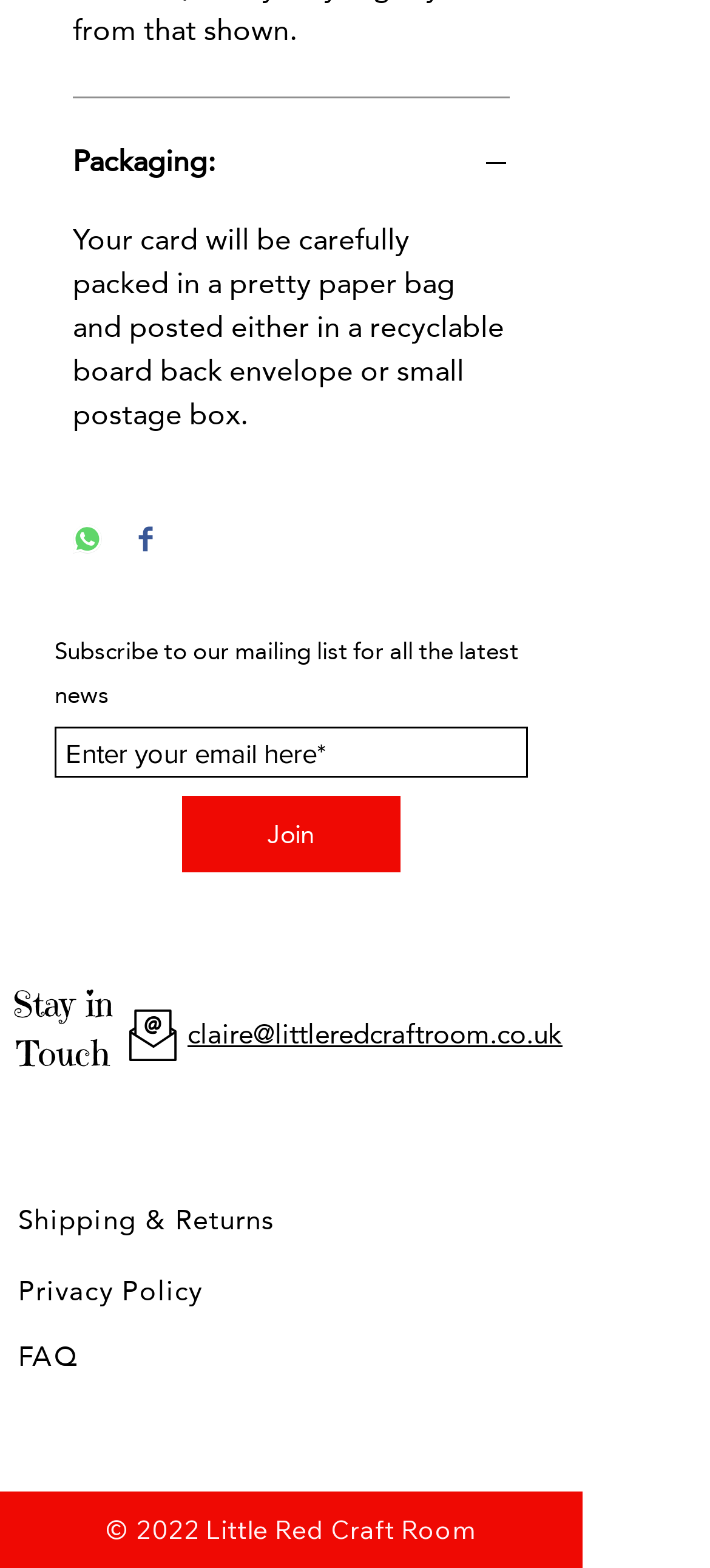Please find the bounding box coordinates of the section that needs to be clicked to achieve this instruction: "Enter email address in the text box".

[0.077, 0.464, 0.744, 0.496]